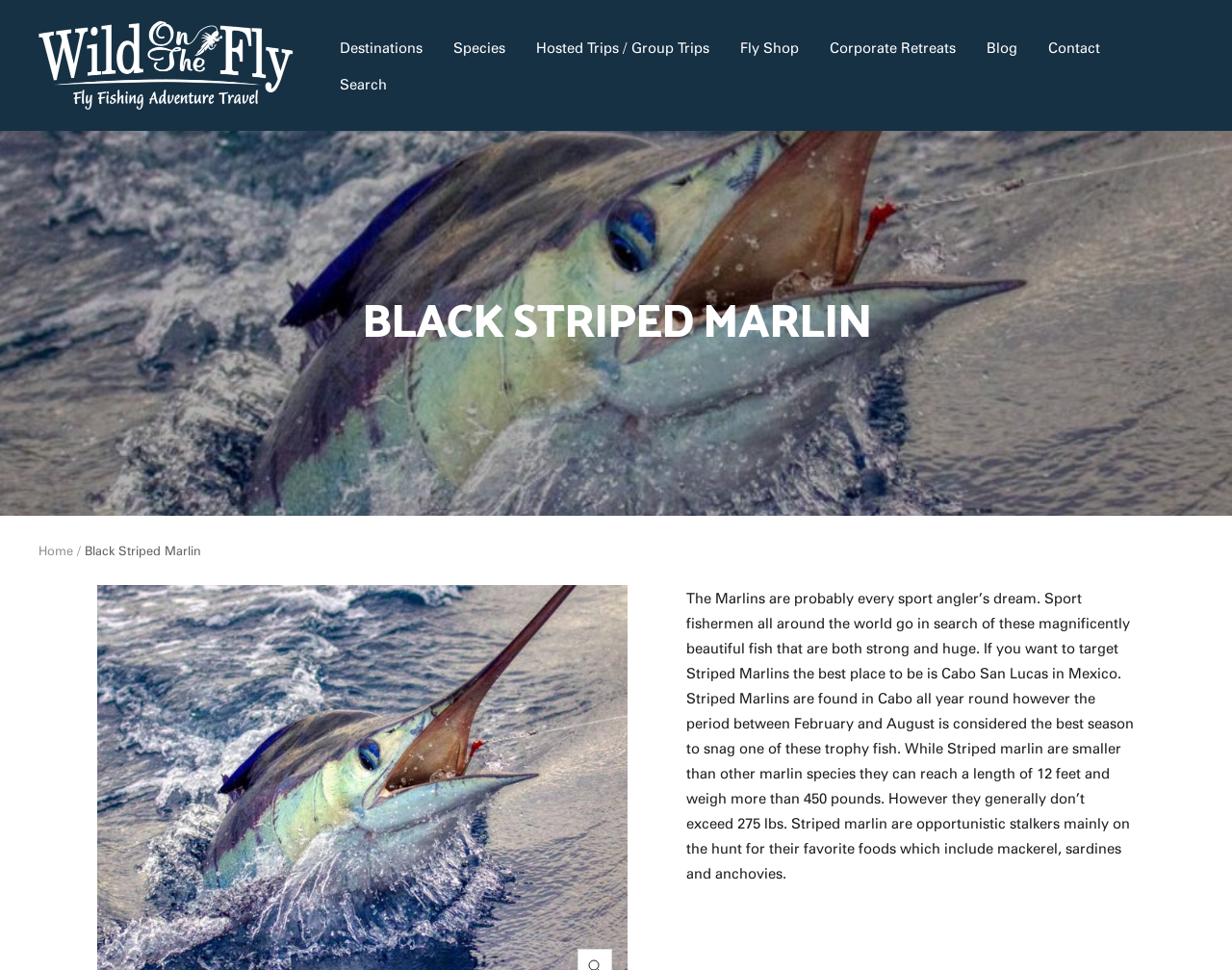Using the provided element description: "Arab Trade Financing Program", determine the bounding box coordinates of the corresponding UI element in the screenshot.

None